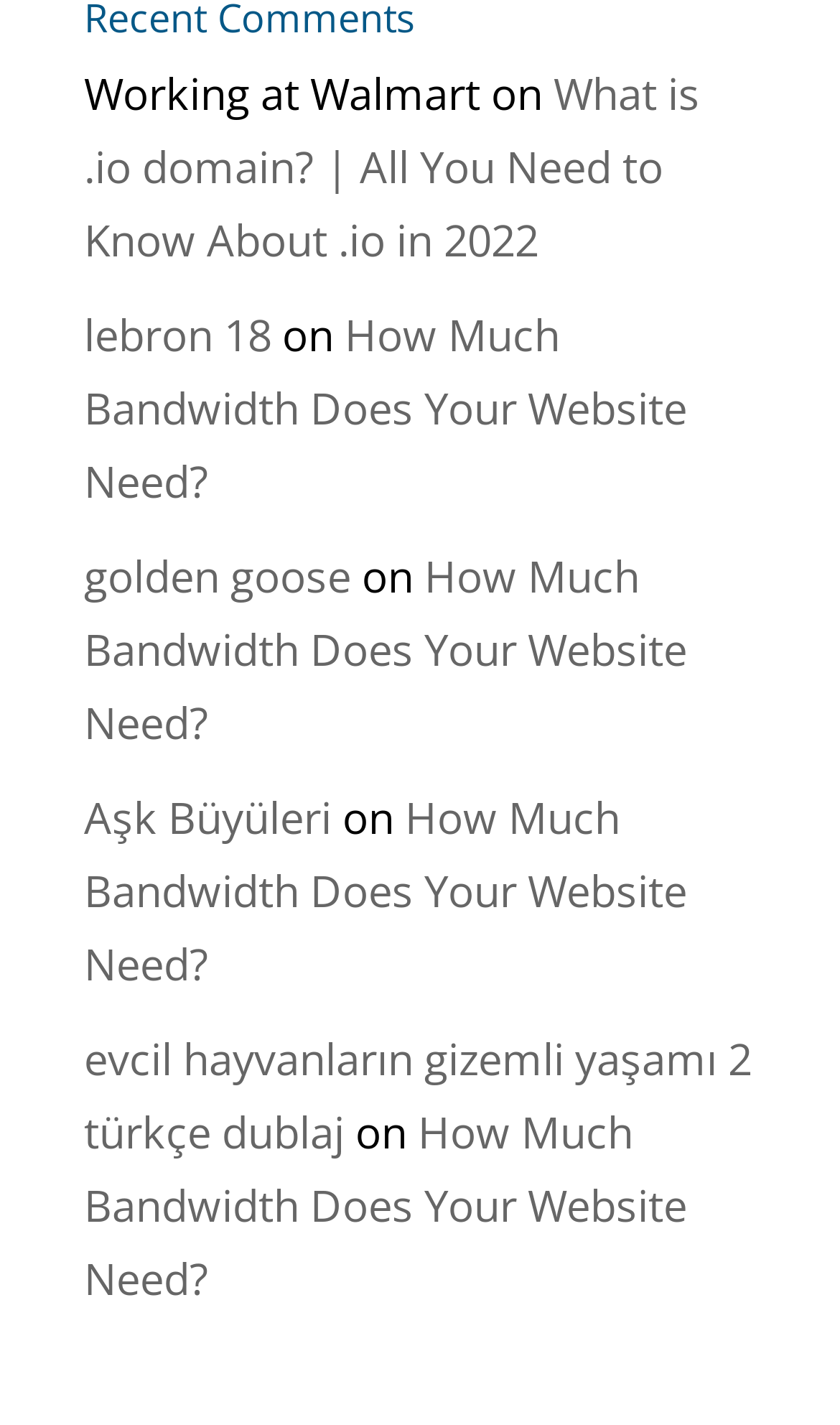Can you pinpoint the bounding box coordinates for the clickable element required for this instruction: "Check out 'Aşk Büyüleri'"? The coordinates should be four float numbers between 0 and 1, i.e., [left, top, right, bottom].

[0.1, 0.554, 0.395, 0.595]